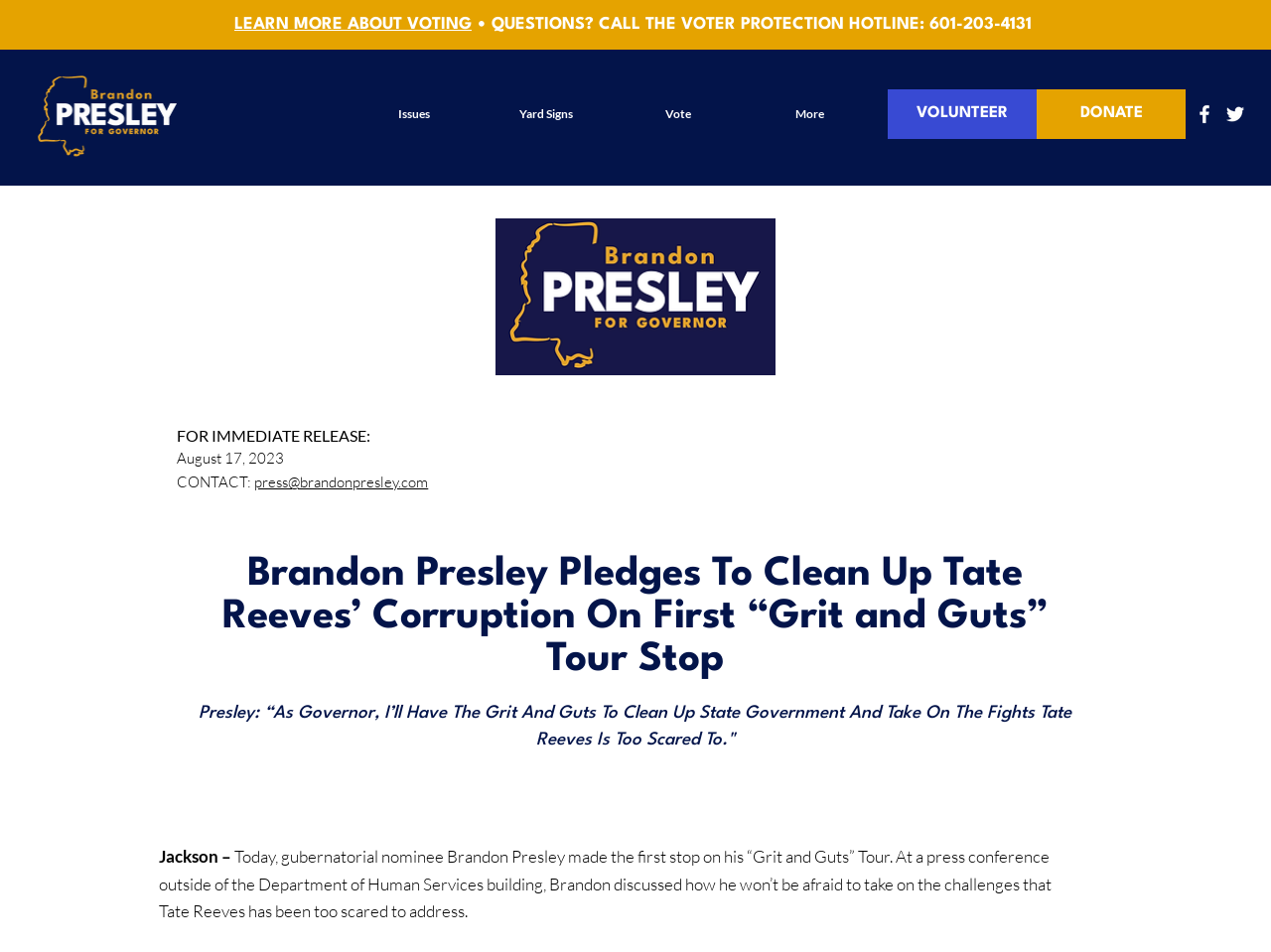Find the bounding box coordinates of the element you need to click on to perform this action: 'Follow on Facebook'. The coordinates should be represented by four float values between 0 and 1, in the format [left, top, right, bottom].

[0.938, 0.107, 0.957, 0.132]